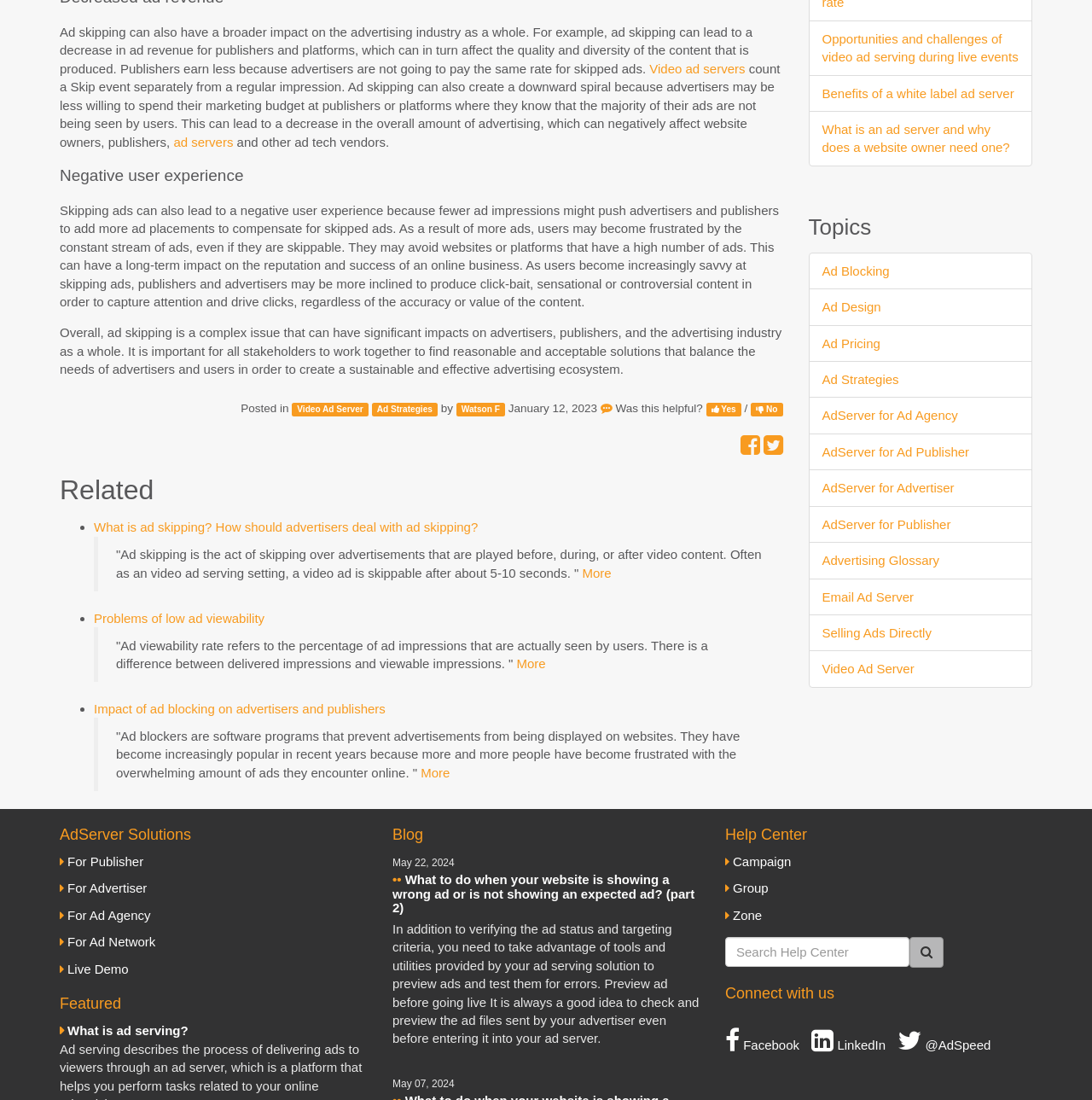From the screenshot, find the bounding box of the UI element matching this description: "What is ad serving?". Supply the bounding box coordinates in the form [left, top, right, bottom], each a float between 0 and 1.

[0.055, 0.93, 0.172, 0.944]